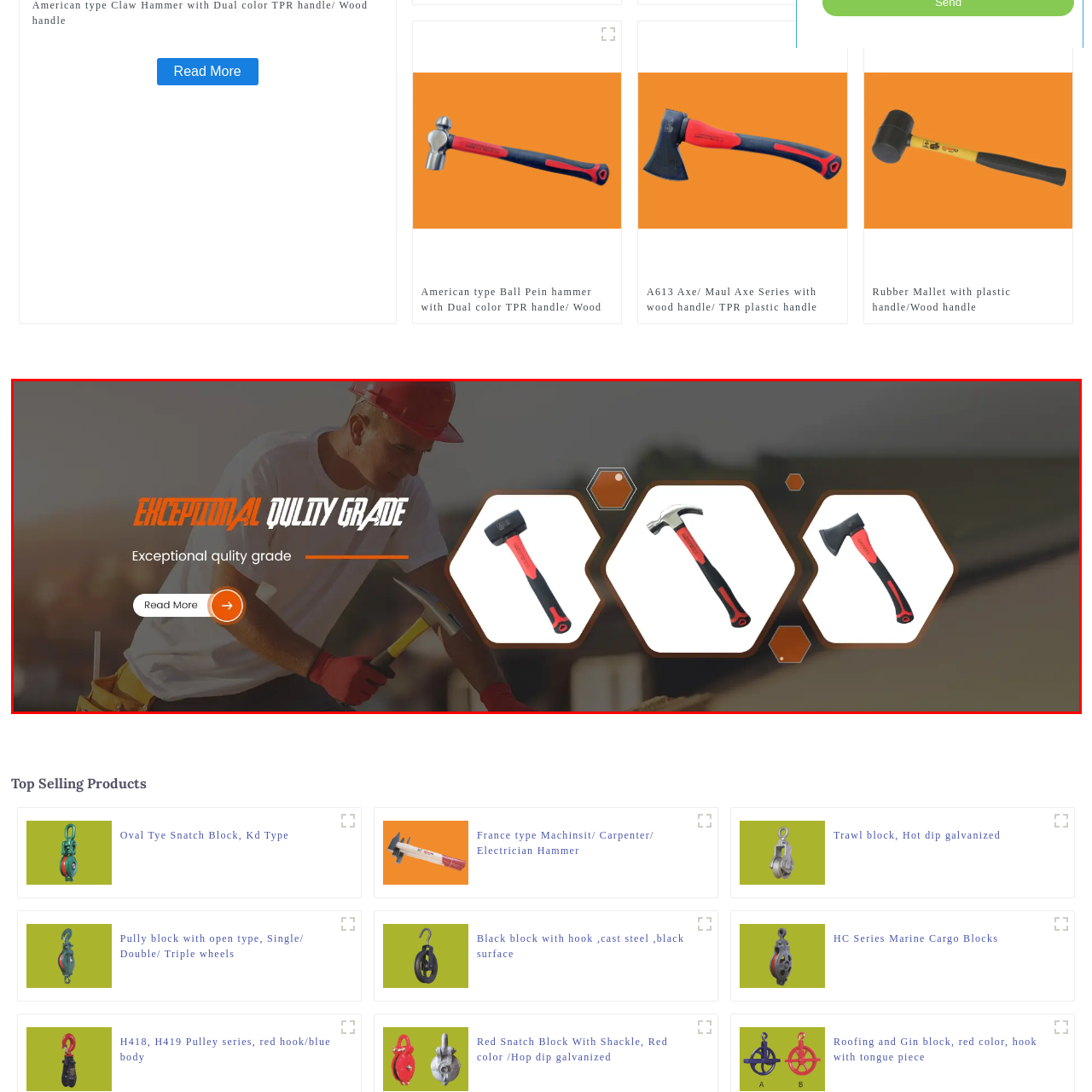Explain in detail what is happening in the image enclosed by the red border.

This image showcases a striking promotional banner featuring the tagline "Exceptional Quality Grade." The background displays a construction worker wearing a hard hat and engaged in his craft, reflecting a vibrant outdoor work environment. Adjacent to the worker, three distinct tools are prominently arranged: a rubber mallet, a traditional hammer, and an axe, all designed with dual-color handles emphasizing their modern, ergonomic features. The banner underscores a commitment to high-quality tools suitable for various tasks, enticing viewers to explore further with a clear "Read More" call-to-action button. This visual promotes the reliability and durability that professionals and DIY enthusiasts alike seek in their tools.